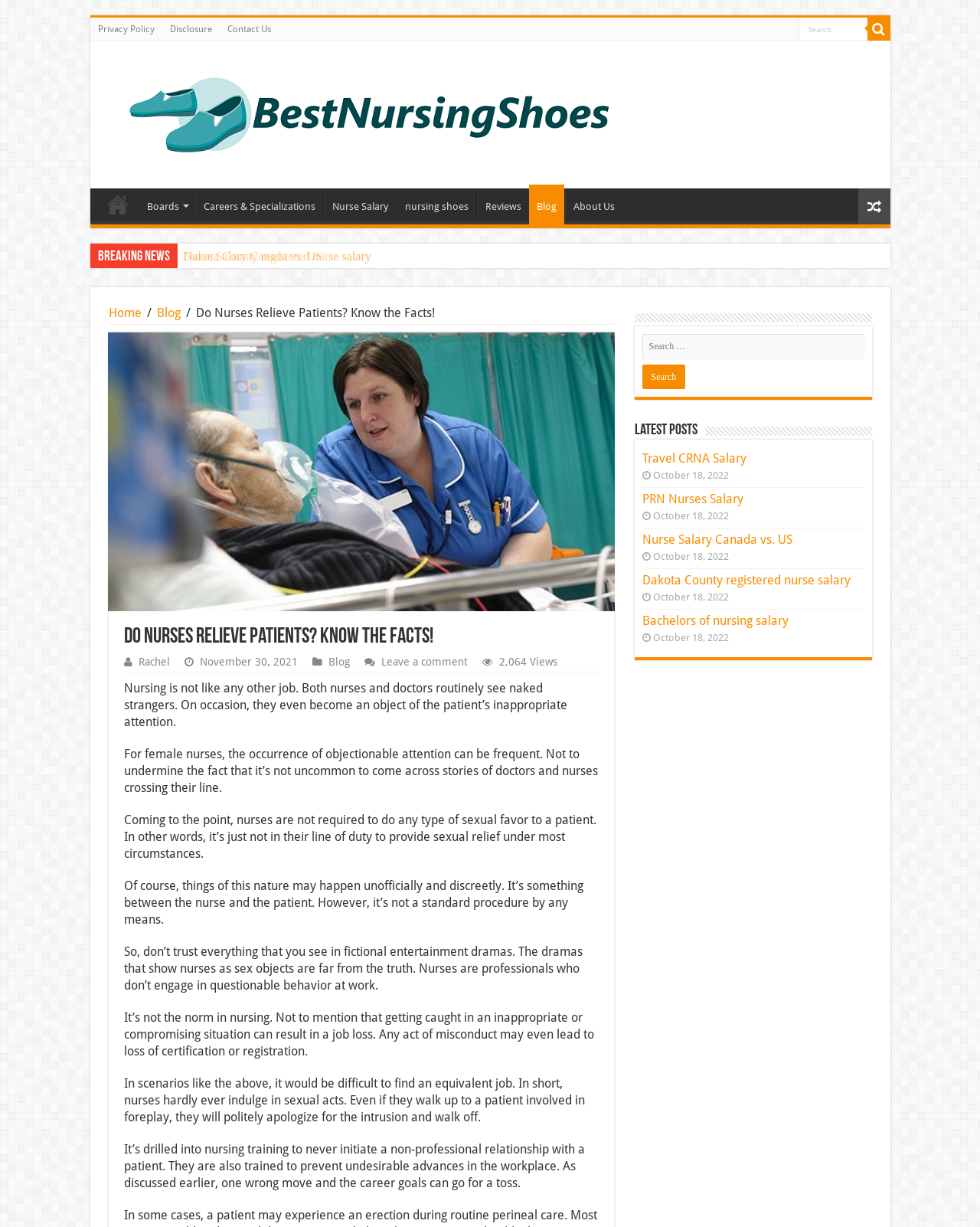What is the purpose of the search box?
Please provide a comprehensive answer based on the contents of the image.

The search box is located at the top right corner of the webpage, and it allows users to search for specific topics or keywords within the website, making it easier for them to find relevant information.